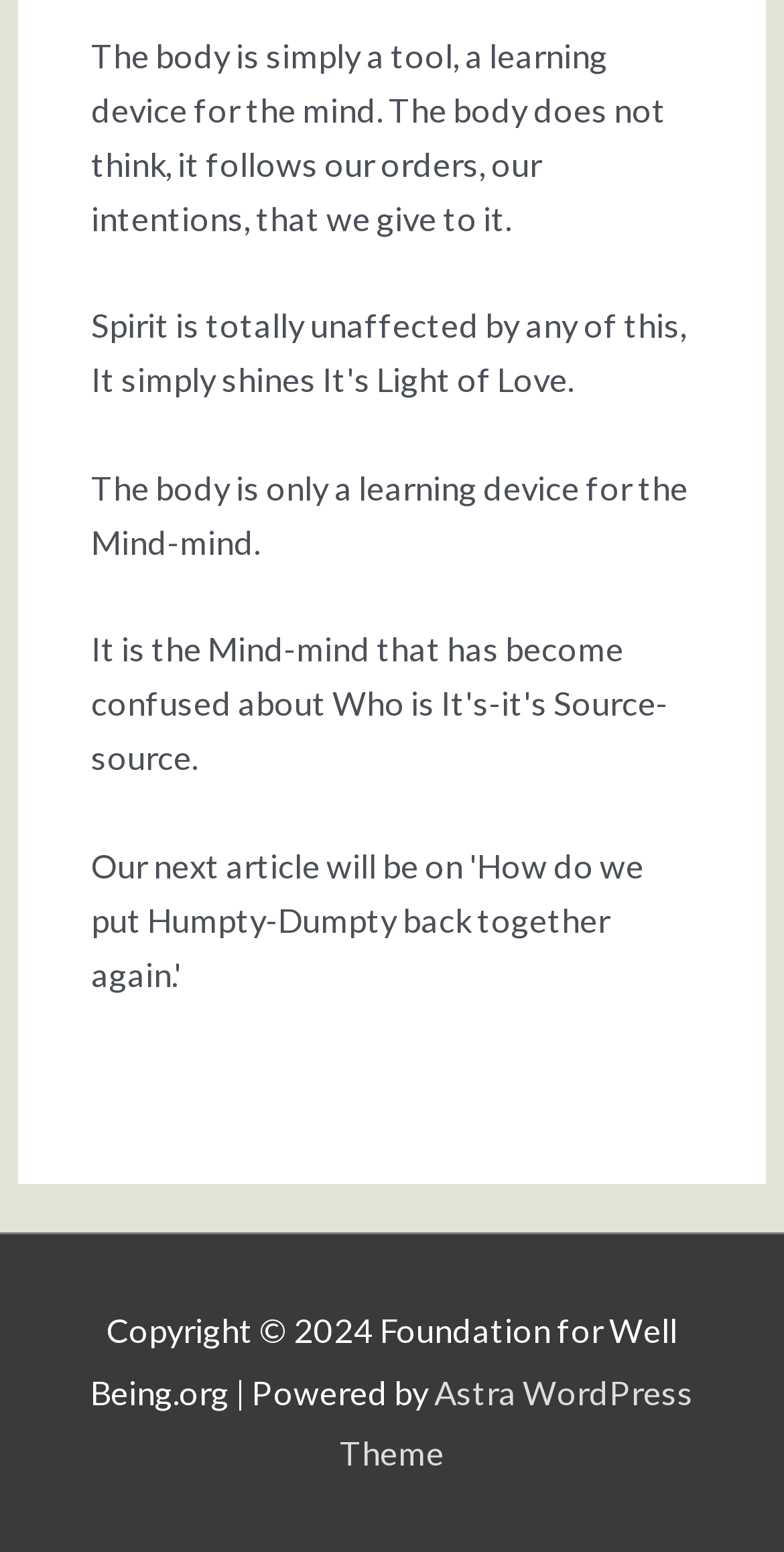What is the main topic of the text?
Please provide a full and detailed response to the question.

The main topic of the text is the relationship between the mind and body, as indicated by the two sentences at the top of the page, which describe the body as a tool for the mind and a learning device.